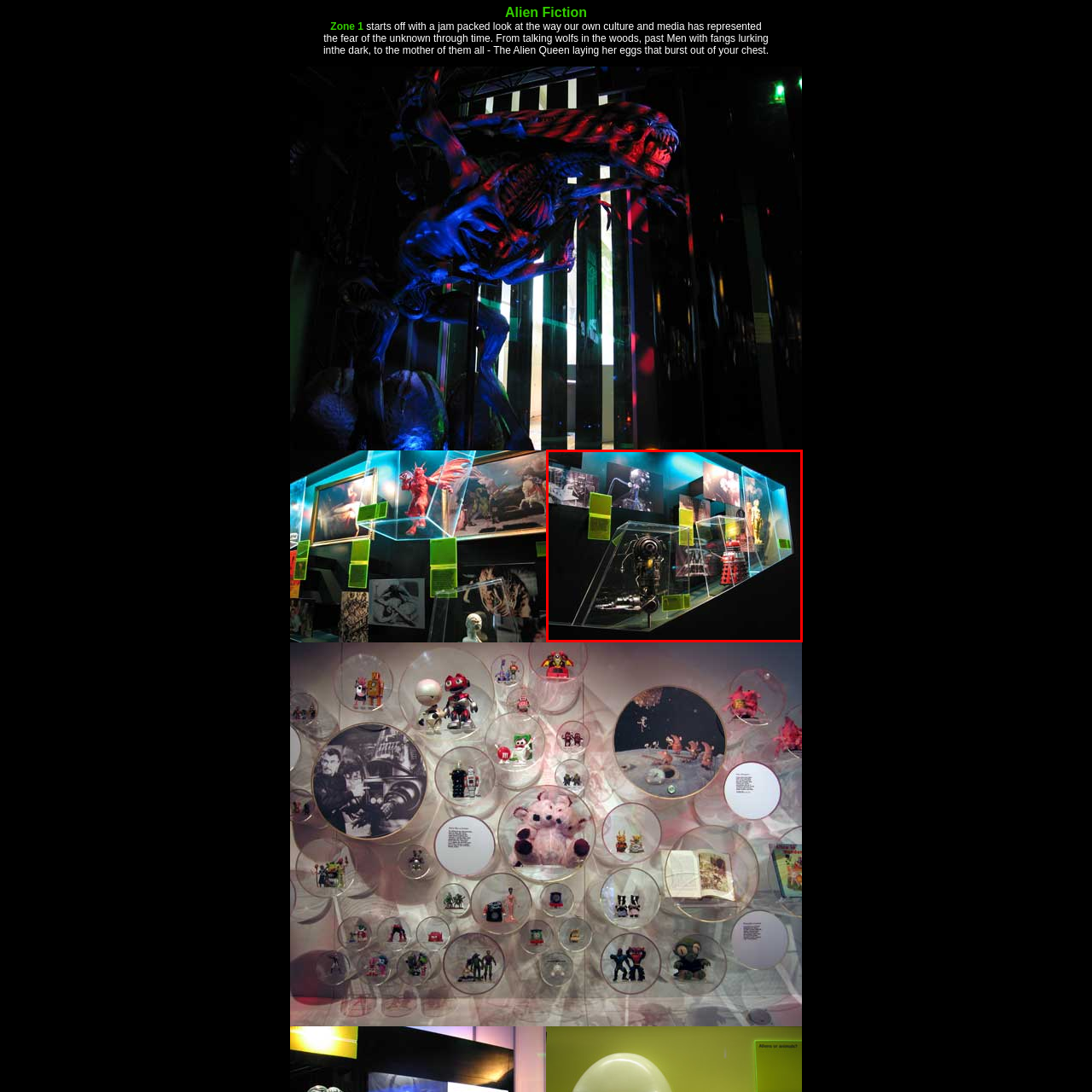Please examine the highlighted section of the image enclosed in the red rectangle and provide a comprehensive answer to the following question based on your observation: Is the background of the image a solid color?

The background images hint at a rich history of science fiction and its representations of robots and aliens, indicating that the background is not a solid color, but rather a complex image with multiple elements.